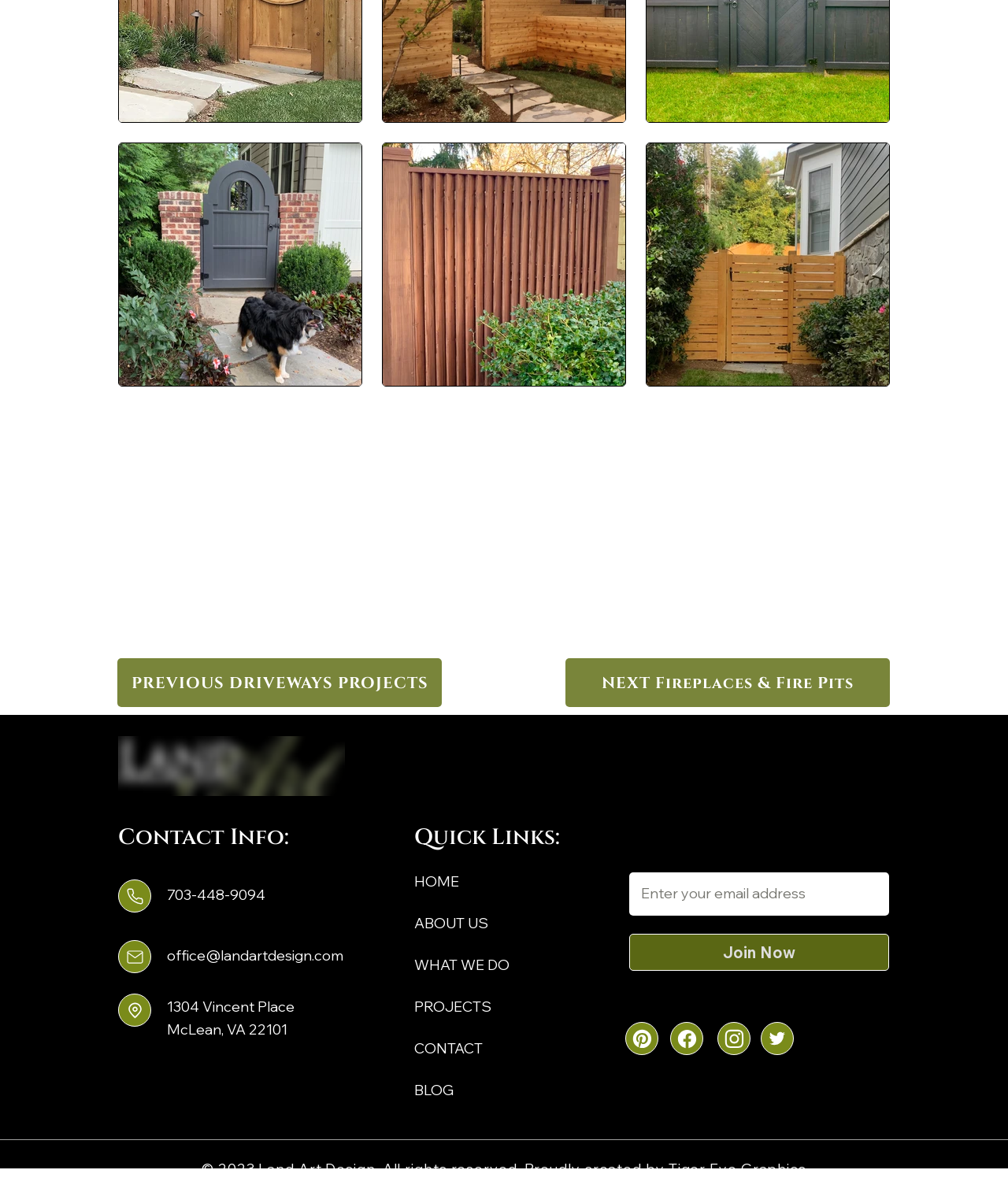Provide the bounding box coordinates of the UI element this sentence describes: "Join Now".

[0.624, 0.791, 0.882, 0.822]